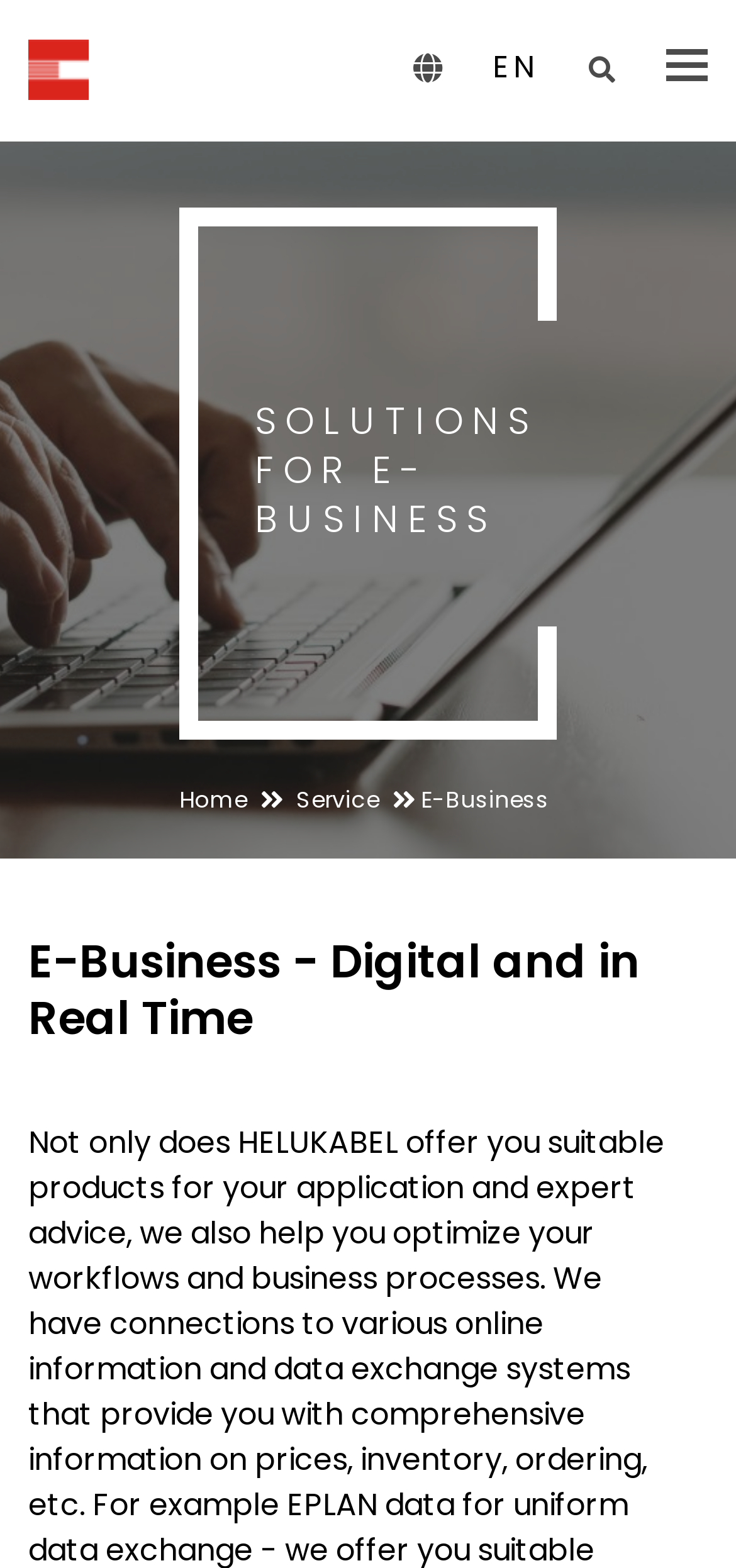Please find the bounding box for the UI element described by: "E-Business".

[0.572, 0.499, 0.746, 0.52]